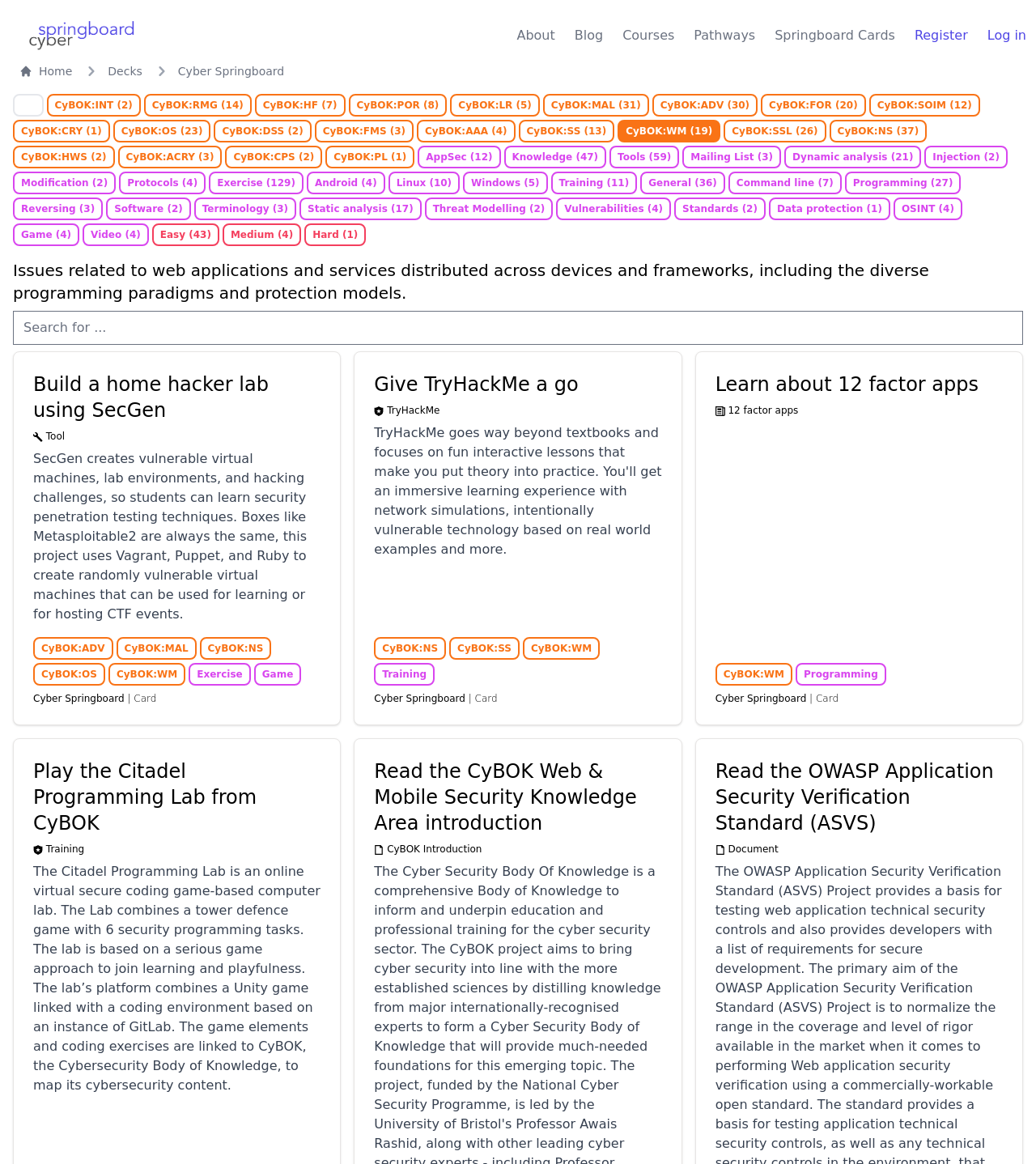Please determine the bounding box coordinates of the section I need to click to accomplish this instruction: "Click on the 'CyBOK:ADV' link".

[0.032, 0.547, 0.109, 0.567]